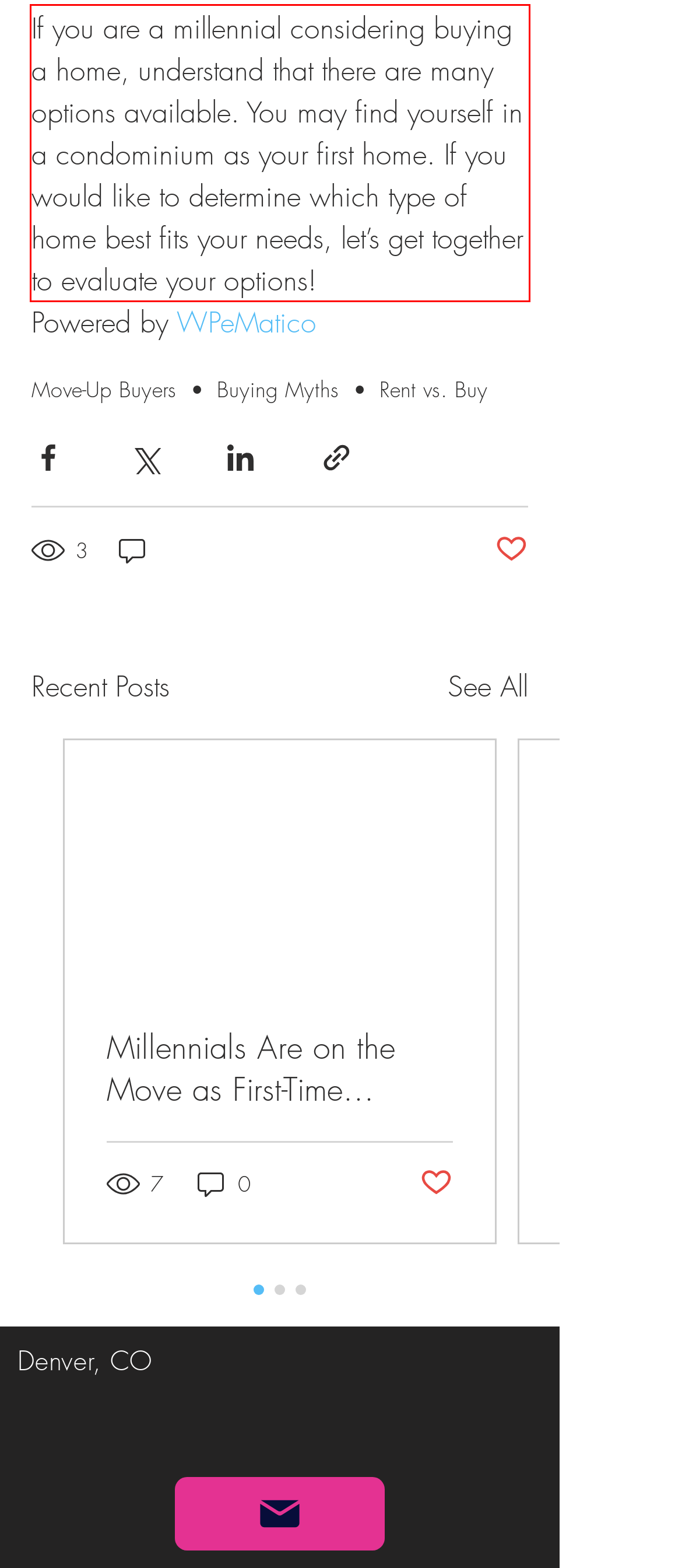Look at the webpage screenshot and recognize the text inside the red bounding box.

If you are a millennial considering buying a home, understand that there are many options available. You may find yourself in a condominium as your first home. If you would like to determine which type of home best fits your needs, let’s get together to evaluate your options!